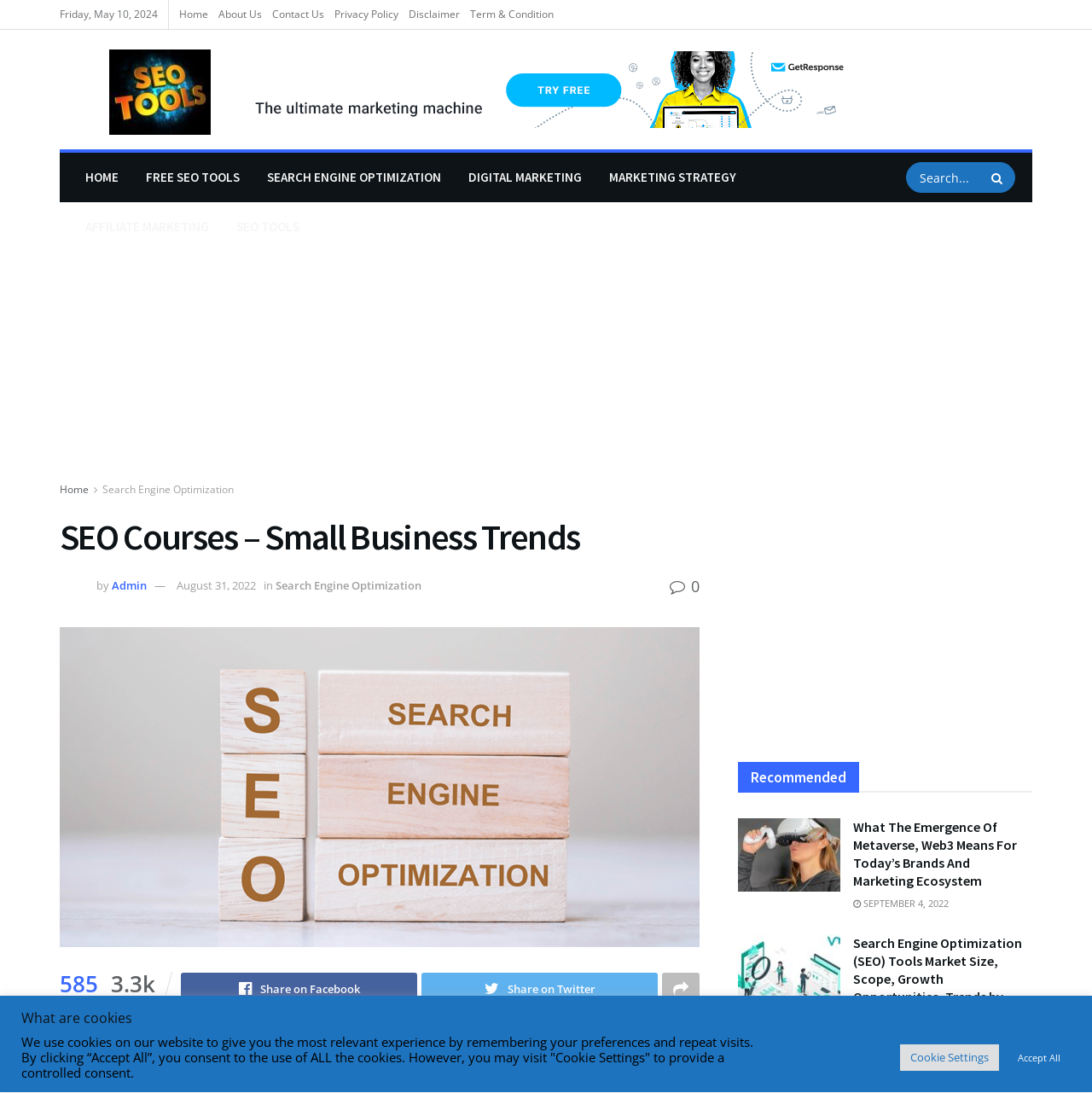Locate the bounding box coordinates of the element I should click to achieve the following instruction: "Get leads and sales".

[0.215, 0.073, 0.784, 0.088]